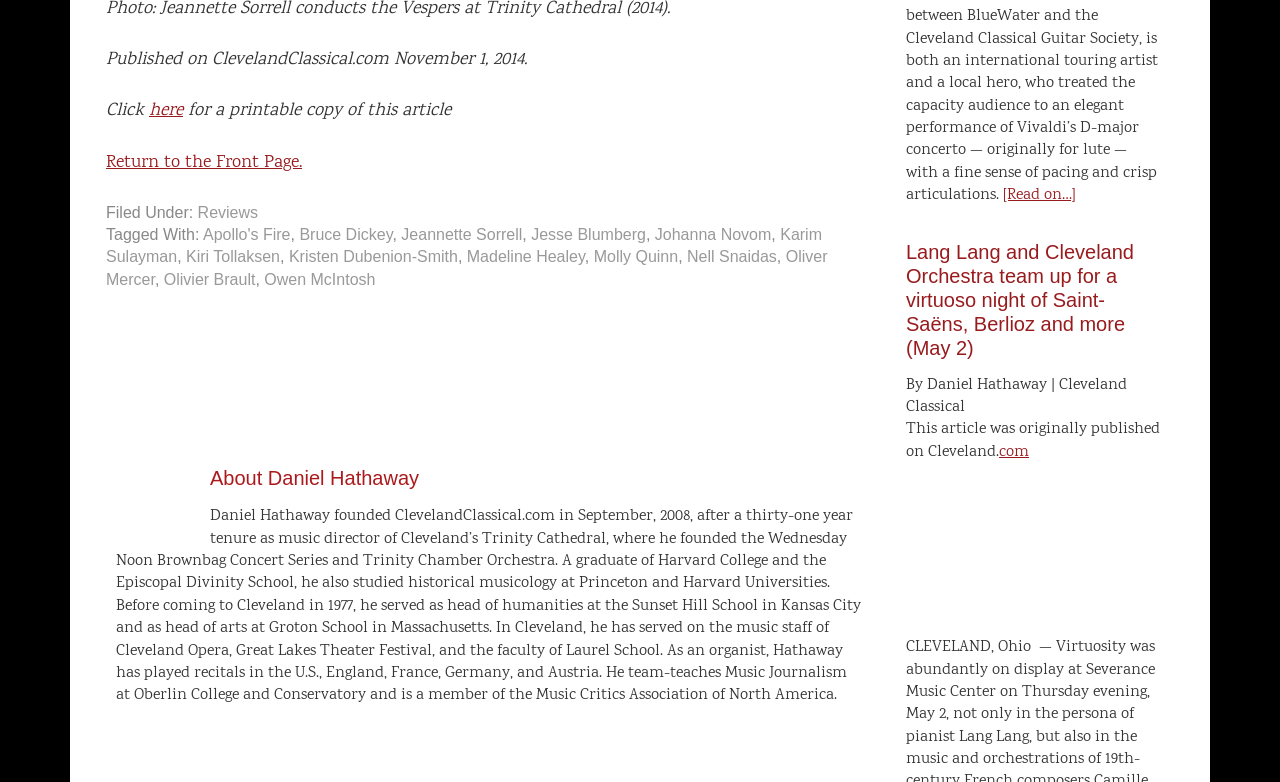Identify the bounding box coordinates of the element to click to follow this instruction: 'View the article about Lang Lang and Cleveland Orchestra'. Ensure the coordinates are four float values between 0 and 1, provided as [left, top, right, bottom].

[0.708, 0.308, 0.886, 0.459]